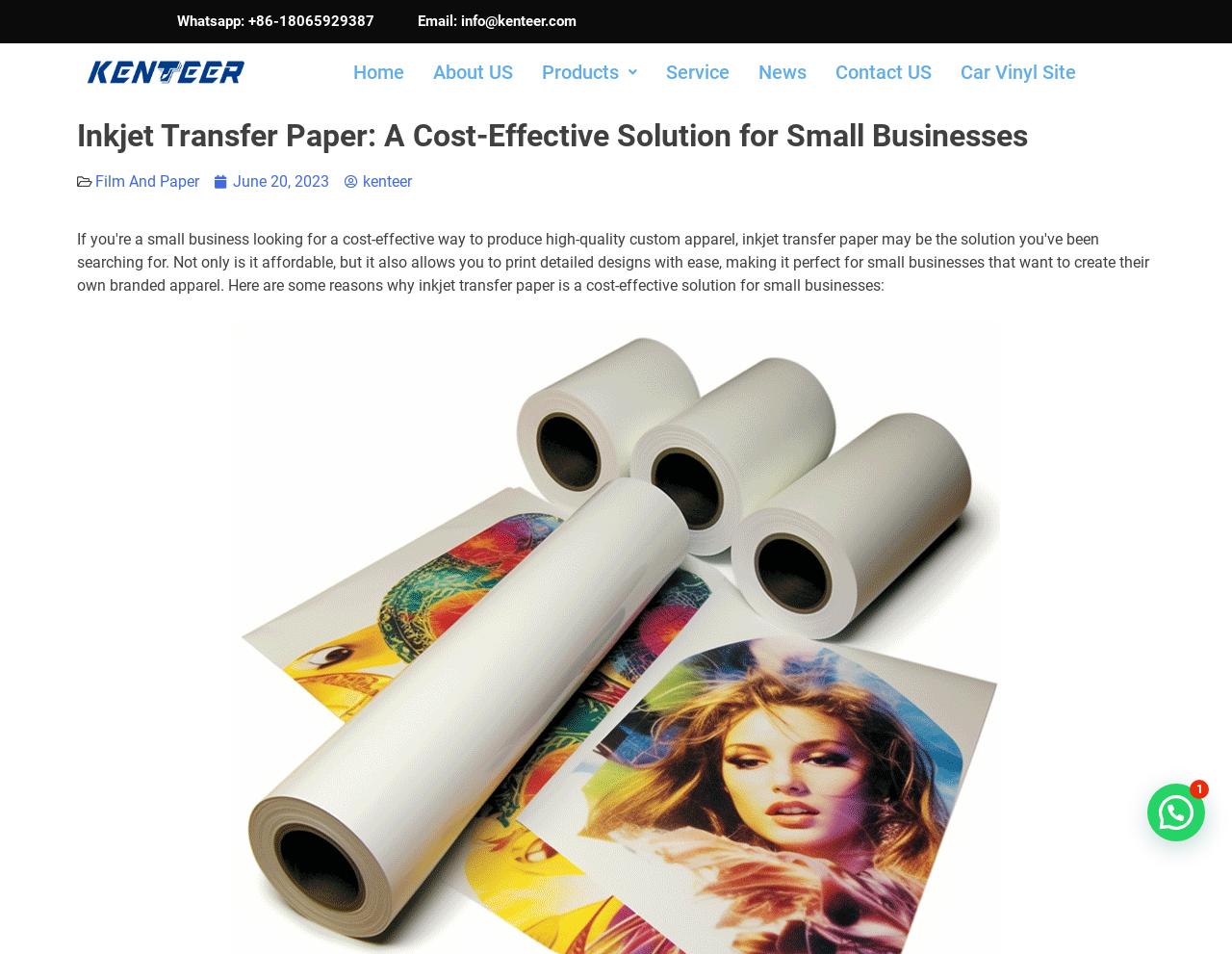Generate a comprehensive caption for the webpage you are viewing.

This webpage appears to be a business website, specifically focused on inkjet transfer paper solutions for small businesses. At the top left corner, there is a heading displaying the company's WhatsApp contact information, "+86-18065929387", which is also a clickable link. Next to it, on the same line, is the company's email address, "info@kenteer.com", also a clickable link.

Below these contact details, there is a navigation menu with several links, including "Home", "About US", "Products", "Service", "News", "Contact US", and "Car Vinyl Site". The "Products" link has a dropdown menu icon, indicating that it has a submenu.

The main heading of the webpage, "Inkjet Transfer Paper: A Cost-Effective Solution for Small Businesses", is prominently displayed in the top center of the page. Below this heading, there are two links, "Film And Paper" and a date, "June 20, 2023", which appears to be a news article or blog post. Next to the date is the company name, "kenteer", which is also a link.

At the bottom right corner of the page, there is a small static text element displaying the number "1".